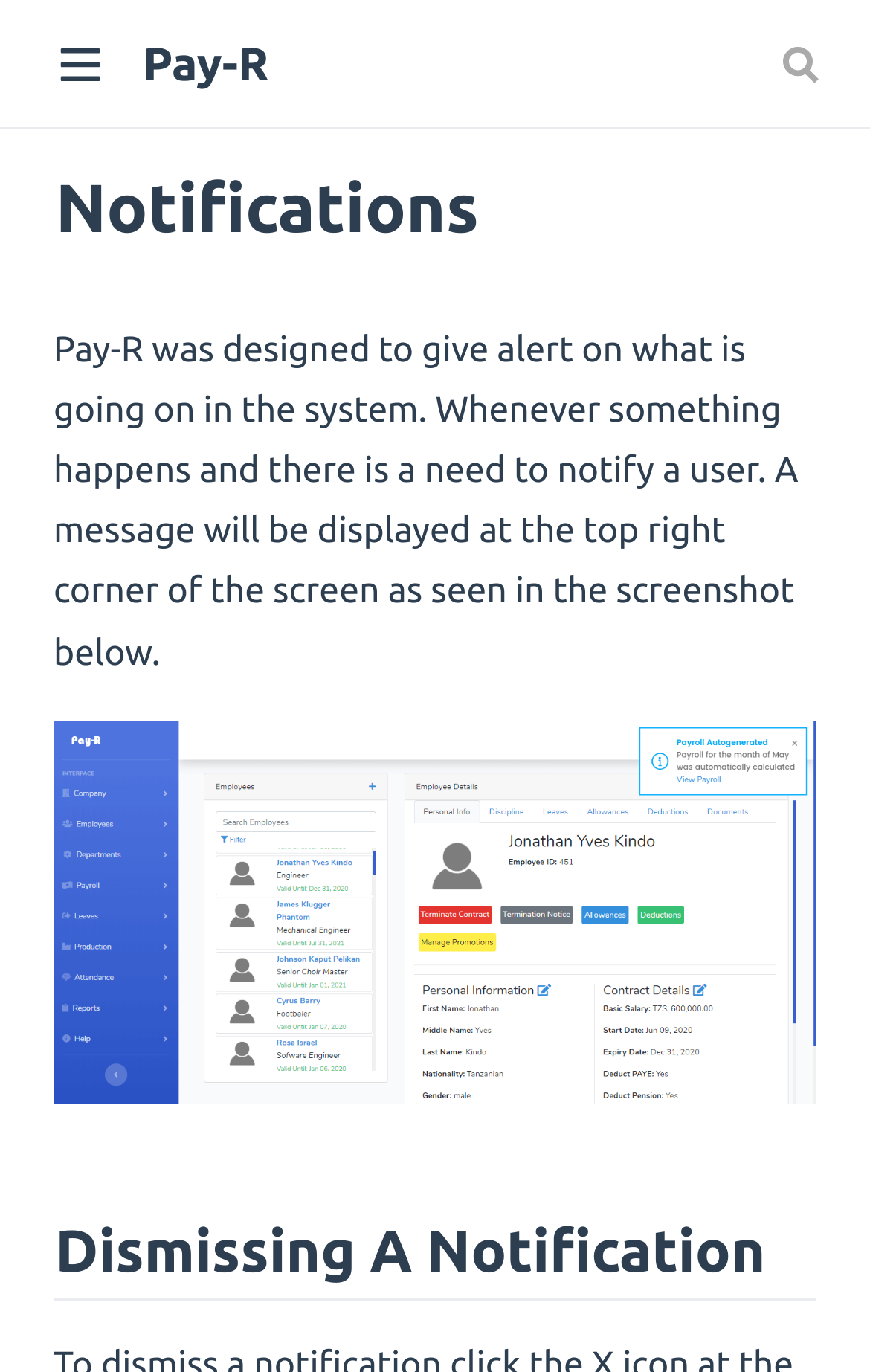How do you dismiss a notification?
Can you provide a detailed and comprehensive answer to the question?

The webpage mentions dismissing a notification, but it does not provide explicit instructions on how to do so. It only provides a heading '# Dismissing A Notification' without further information.